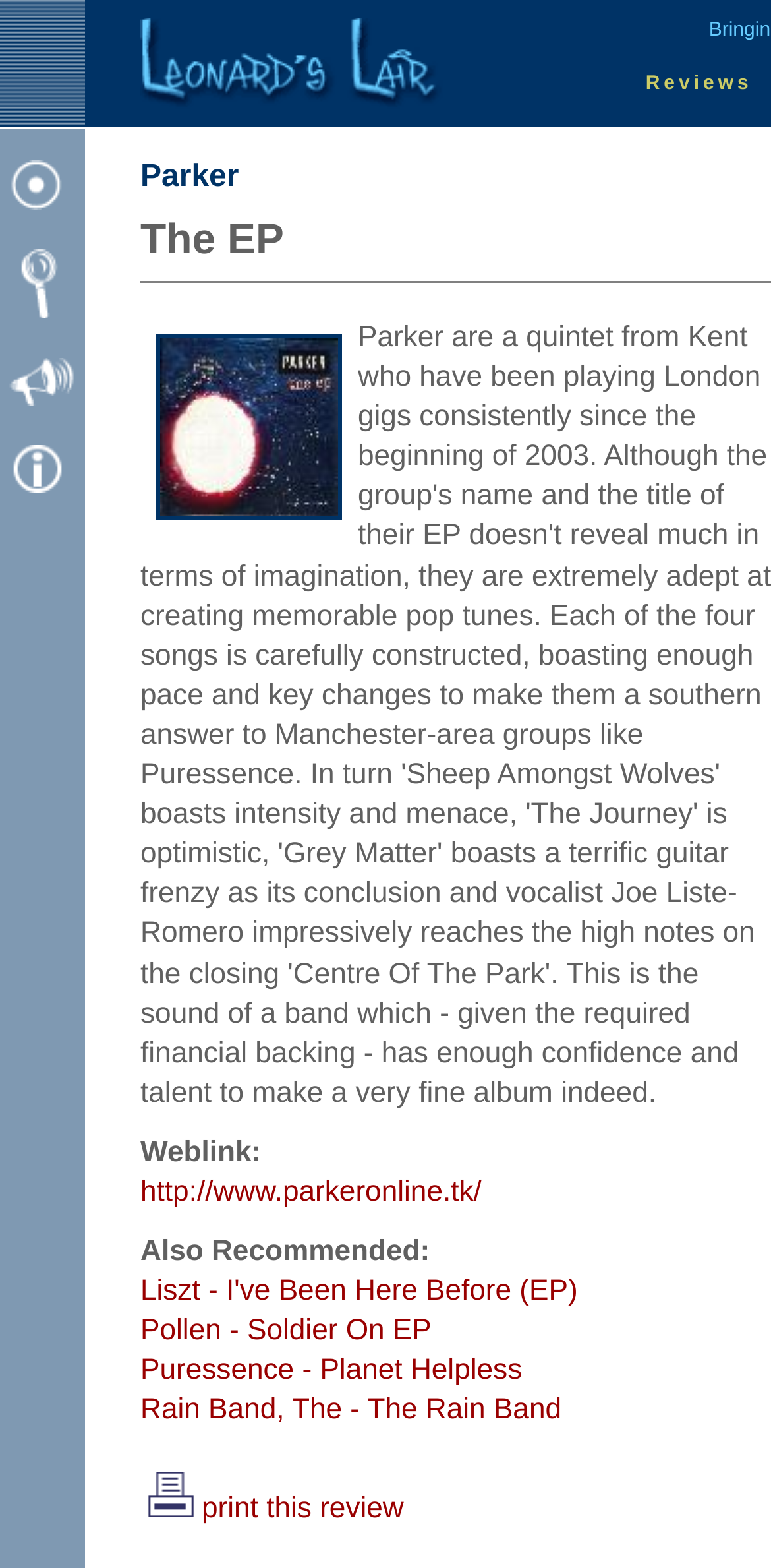Identify the bounding box for the UI element specified in this description: "print this review". The coordinates must be four float numbers between 0 and 1, formatted as [left, top, right, bottom].

[0.182, 0.952, 0.524, 0.972]